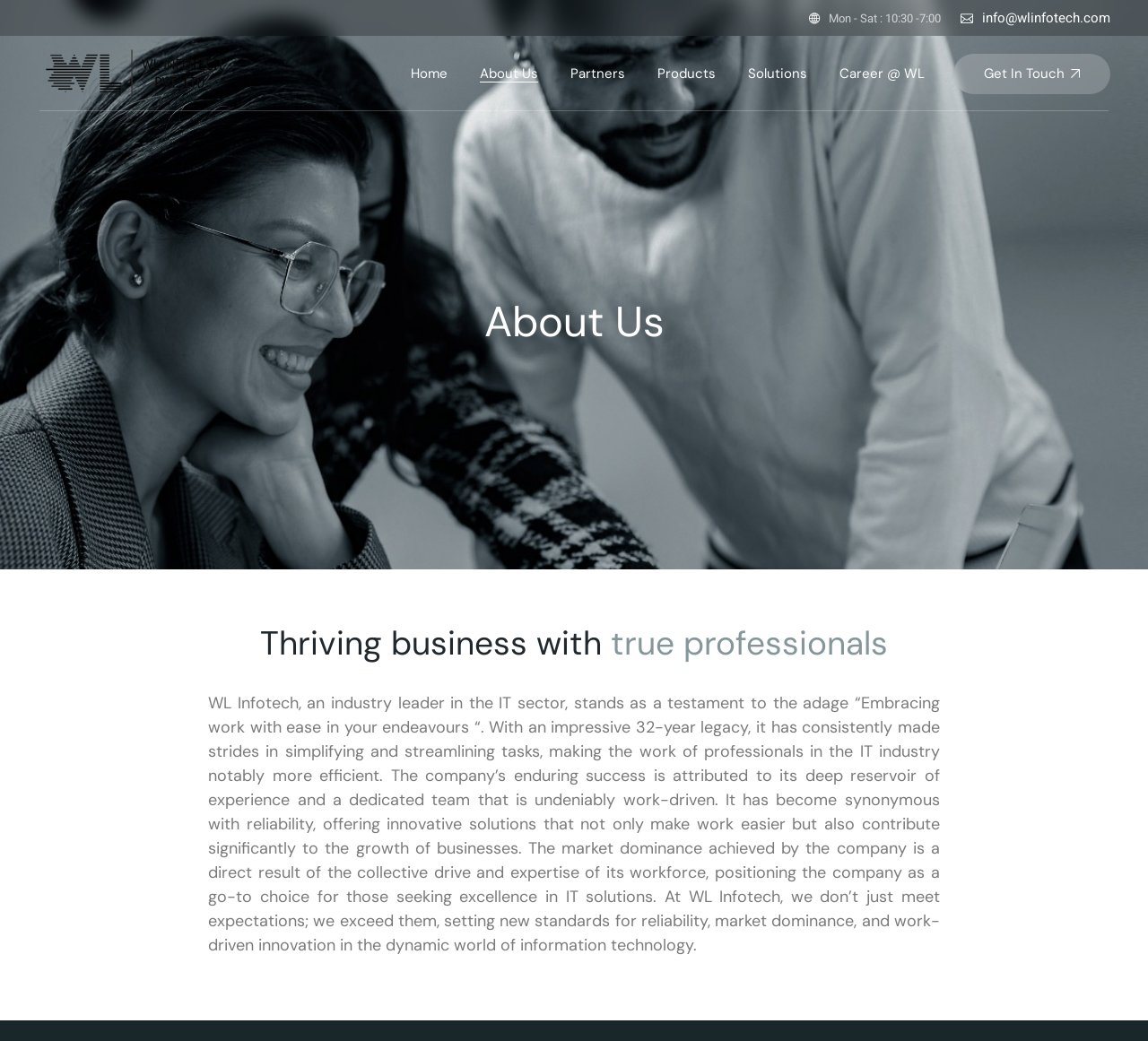Please identify the bounding box coordinates of the element I should click to complete this instruction: 'Share on Facebook'. The coordinates should be given as four float numbers between 0 and 1, like this: [left, top, right, bottom].

None